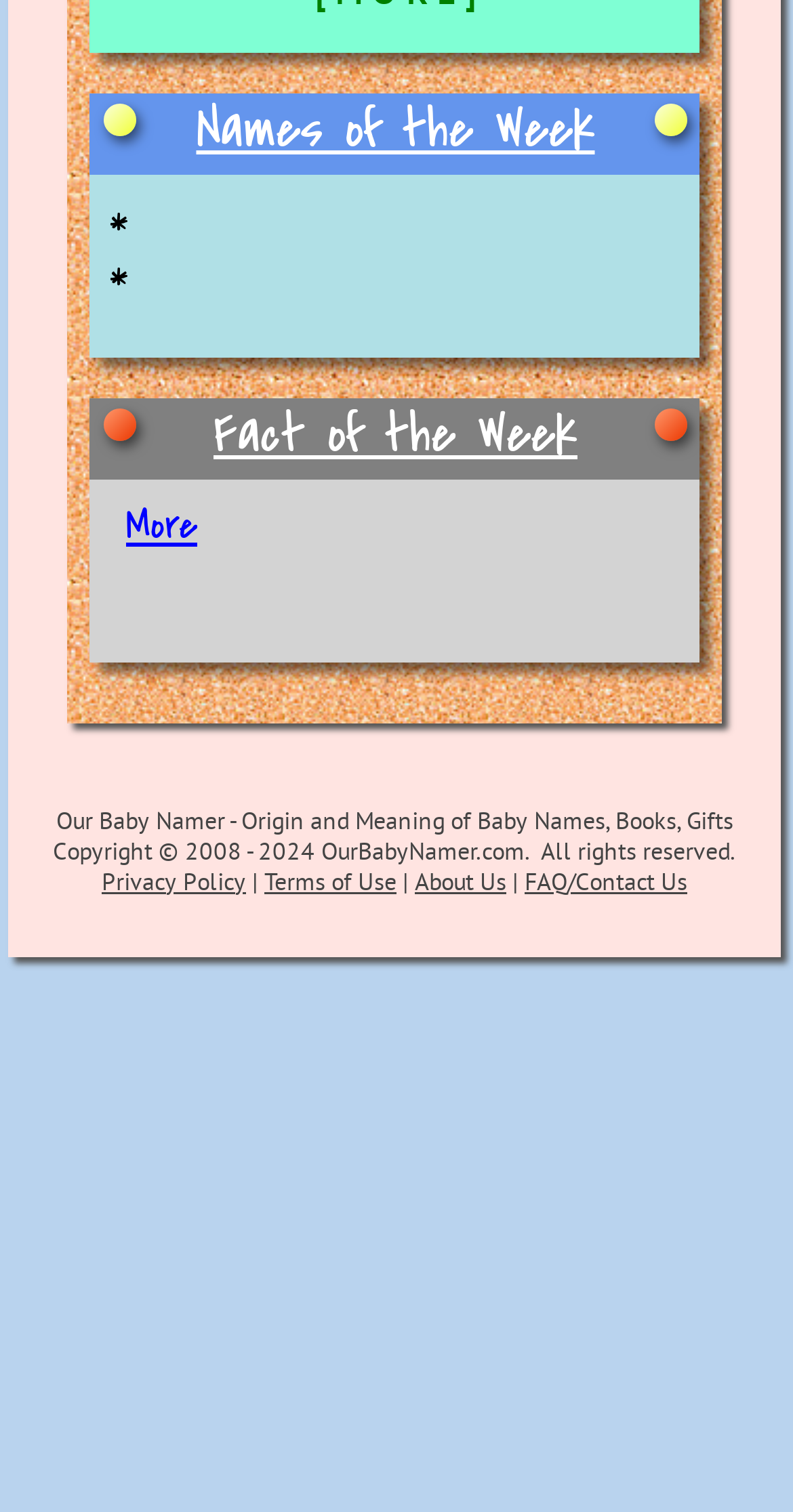Calculate the bounding box coordinates of the UI element given the description: "More".

[0.159, 0.641, 0.249, 0.677]